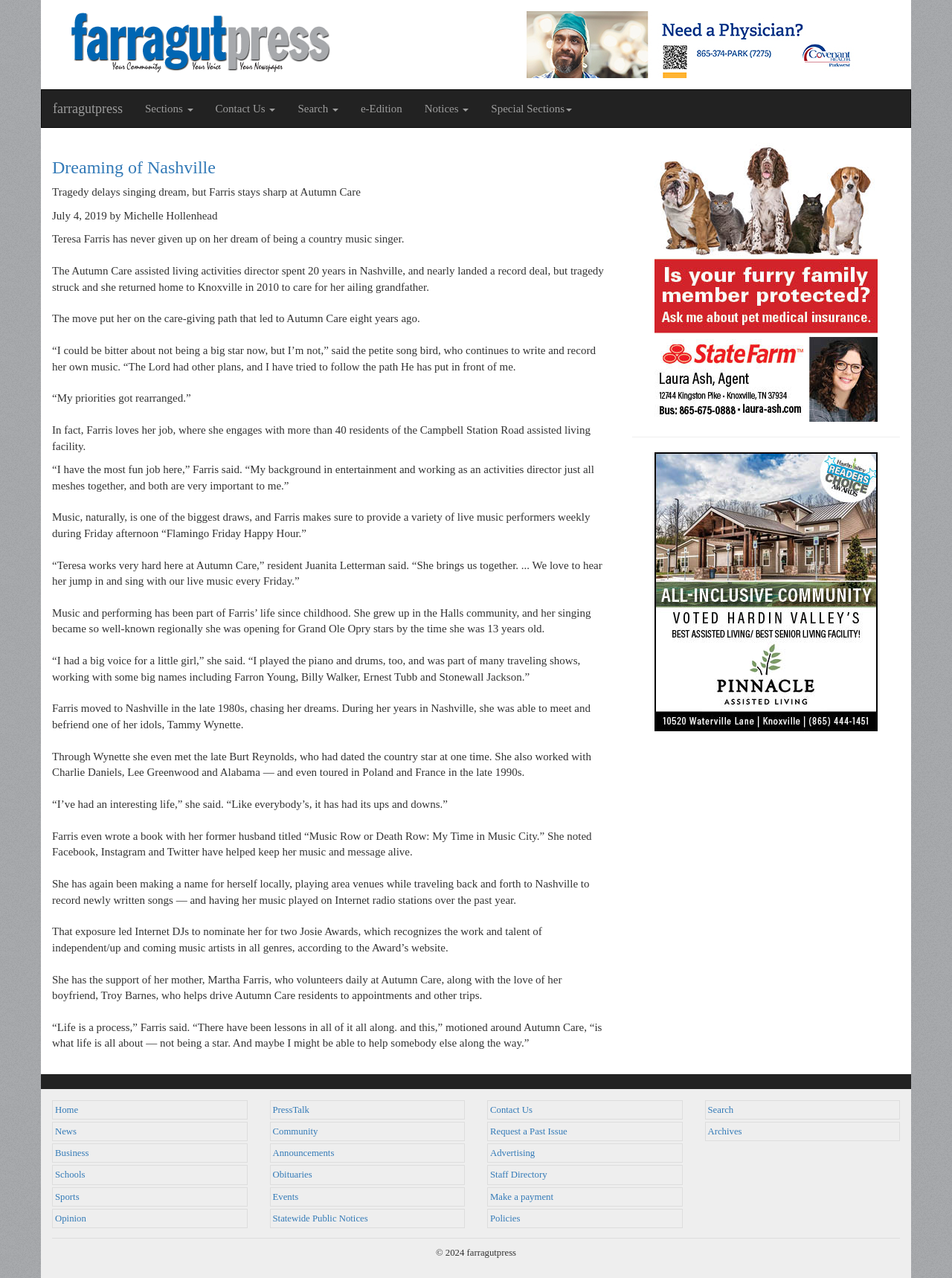What is the name of the assisted living facility?
Craft a detailed and extensive response to the question.

The article mentions that Teresa Farris is the activities director at Autumn Care assisted living facility, which is located on Campbell Station Road.